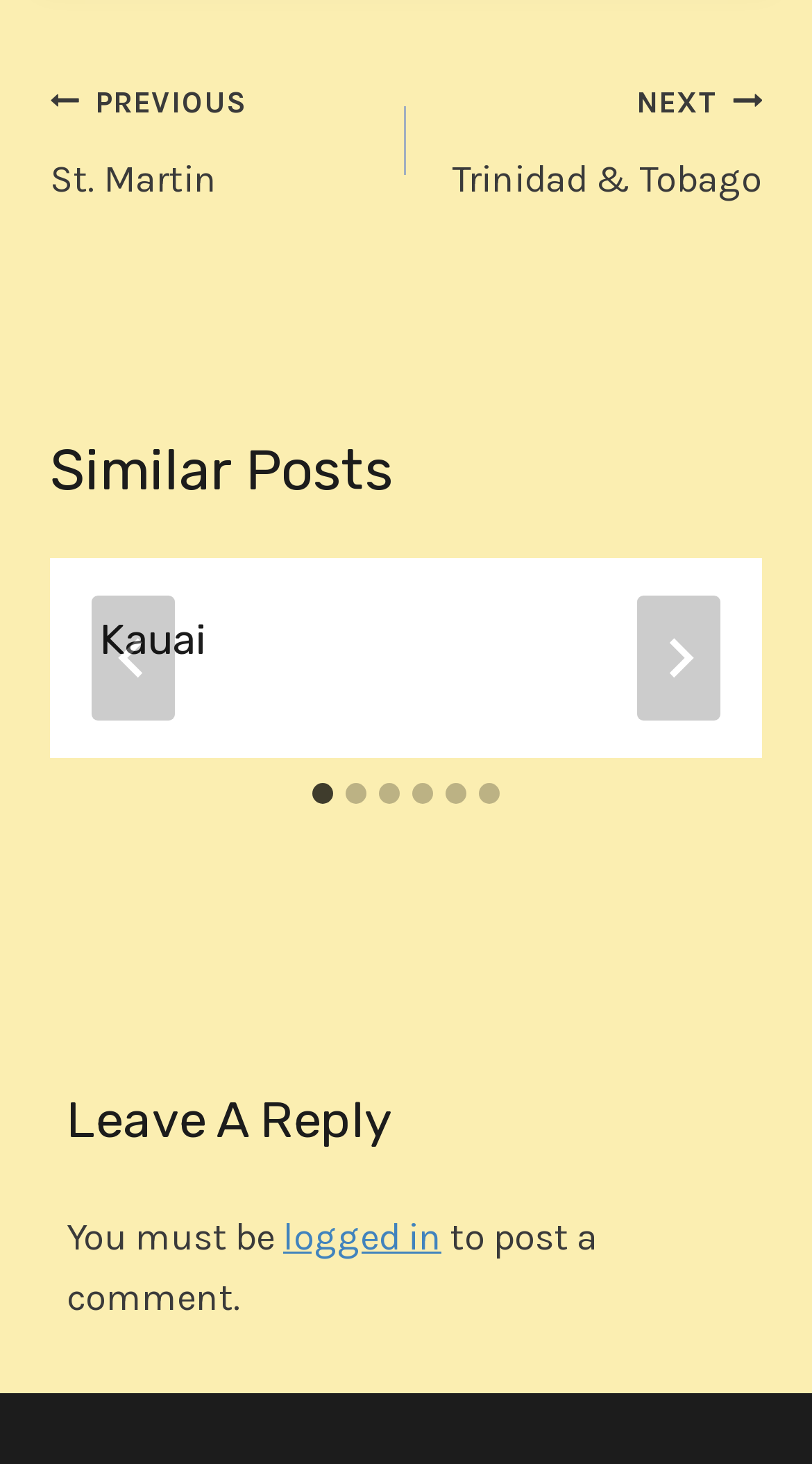Select the bounding box coordinates of the element I need to click to carry out the following instruction: "Go to previous post".

[0.062, 0.048, 0.5, 0.143]